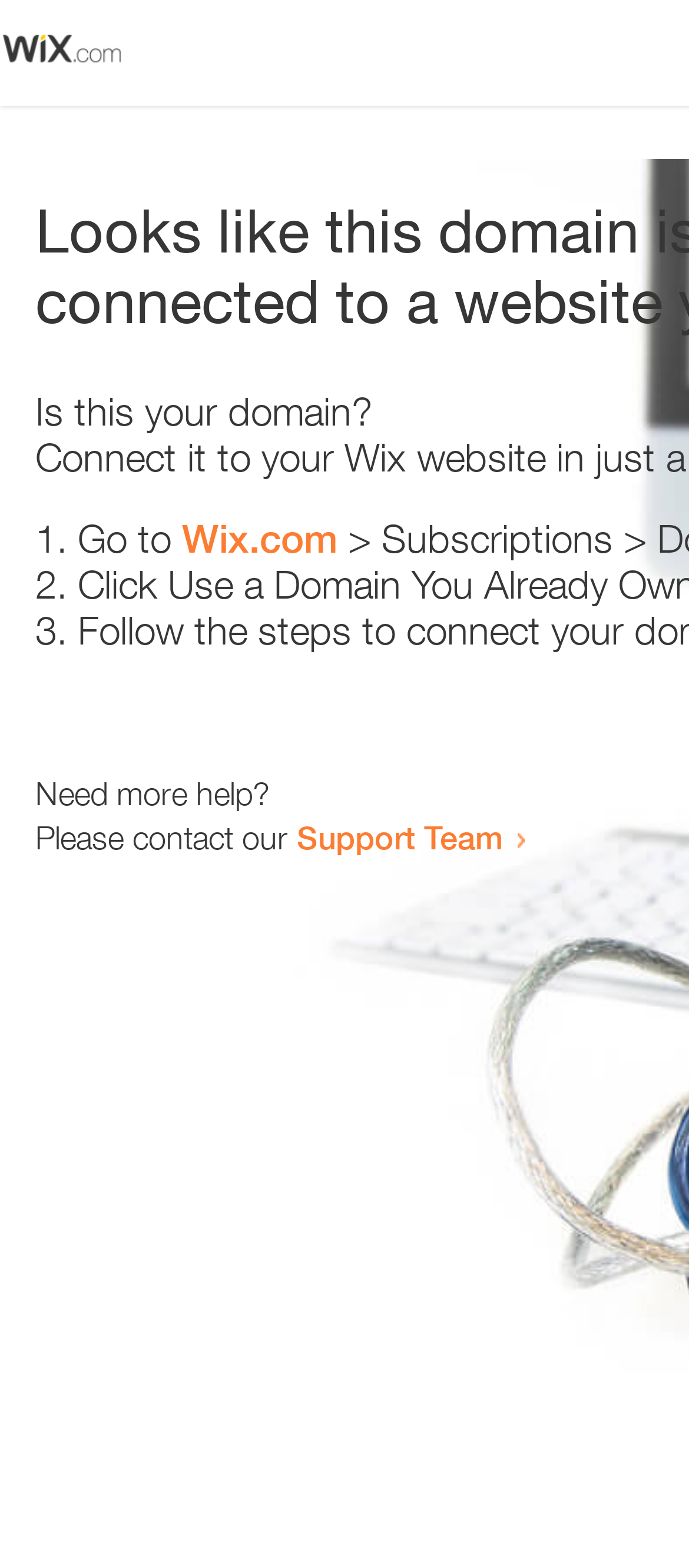Mark the bounding box of the element that matches the following description: "Support Team".

[0.431, 0.521, 0.731, 0.546]